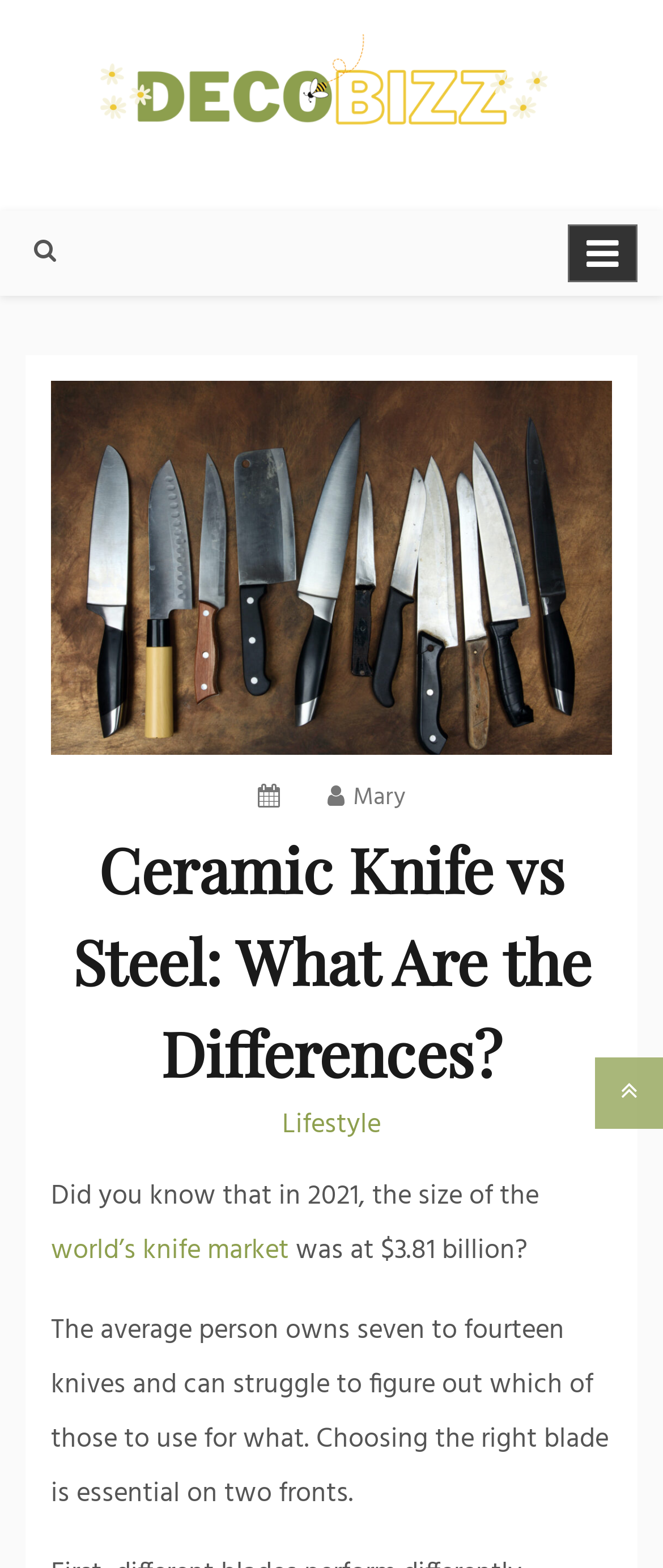Please extract the primary headline from the webpage.

Ceramic Knife vs Steel: What Are the Differences?